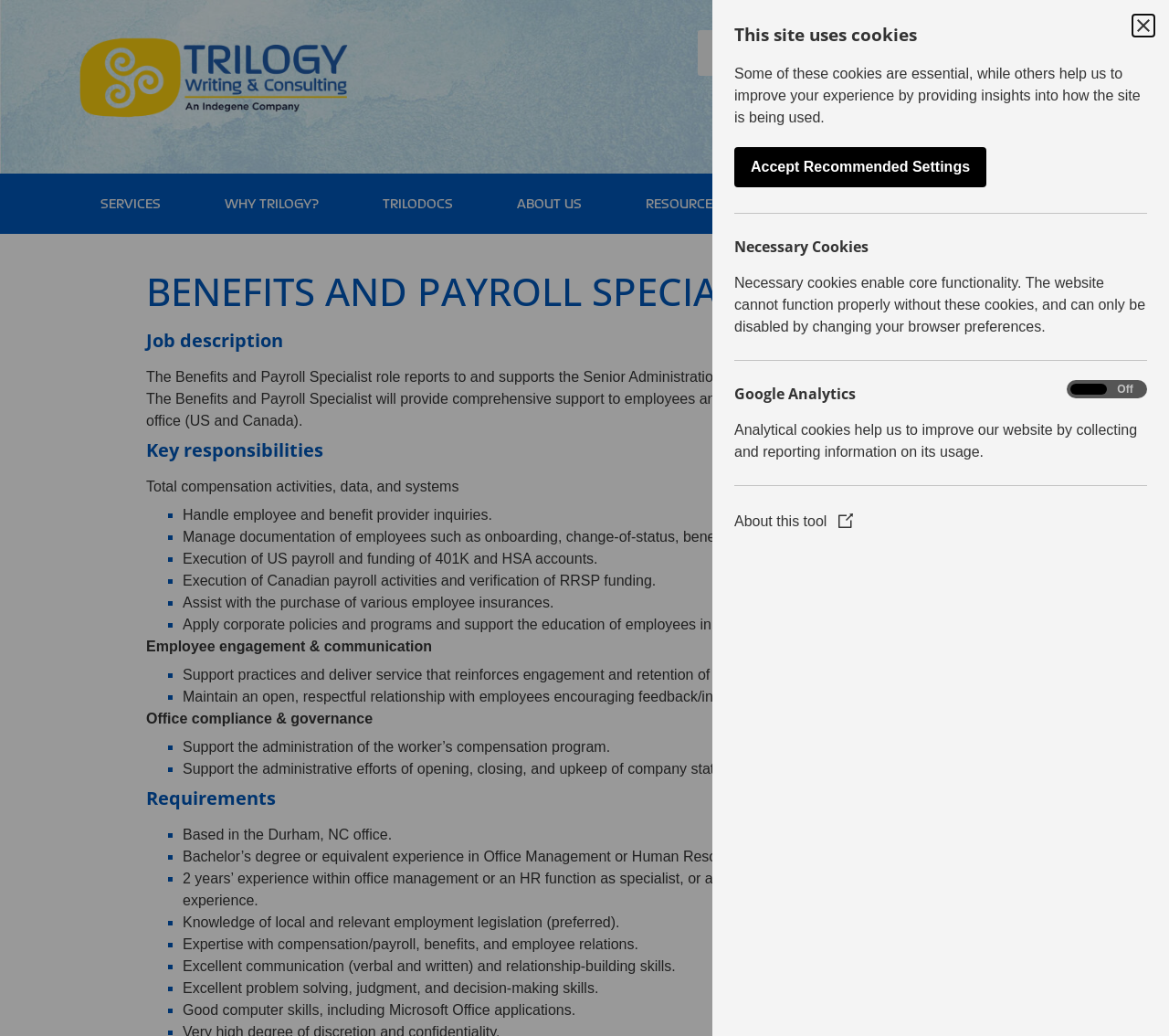Bounding box coordinates must be specified in the format (top-left x, top-left y, bottom-right x, bottom-right y). All values should be floating point numbers between 0 and 1. What are the bounding box coordinates of the UI element described as: Why Trilogy?

[0.169, 0.176, 0.304, 0.217]